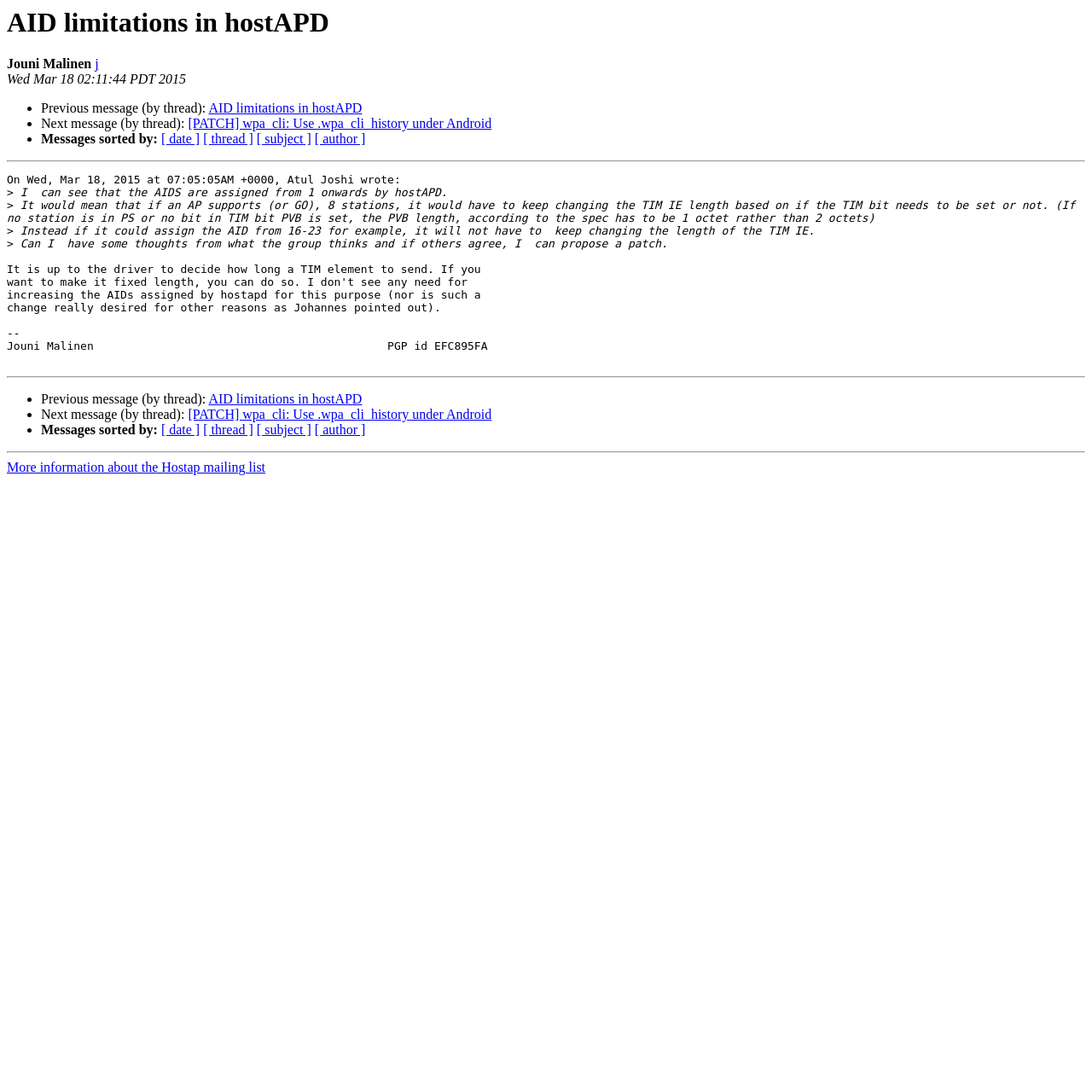Describe all visible elements and their arrangement on the webpage.

This webpage appears to be a discussion thread or email conversation related to "AID limitations in hostAPD". At the top, there is a heading with the same title, followed by the author's name "Jouni Malinen" and a timestamp "Wed Mar 18 02:11:44 PDT 2015". 

Below the heading, there are three links to navigate through the conversation thread, labeled as "Previous message (by thread):", "Next message (by thread):", and "Messages sorted by:". These links are accompanied by list markers (•) and are positioned horizontally, with the "Previous message" link on the left, the "Next message" link in the middle, and the "Messages sorted by:" link on the right.

The main content of the webpage is a message from "Atul Joshi" dated "Wed, Mar 18, 2015 at 07:05:05AM +0000". The message is divided into several paragraphs, discussing the assignment of AIDs by hostAPD and its implications on the TIM IE length. The text is dense and technical, suggesting that the conversation is among experts in the field.

The message is followed by another set of navigation links, identical to the ones at the top, which allows users to navigate through the conversation thread. Finally, at the bottom of the page, there is a link to "More information about the Hostap mailing list".